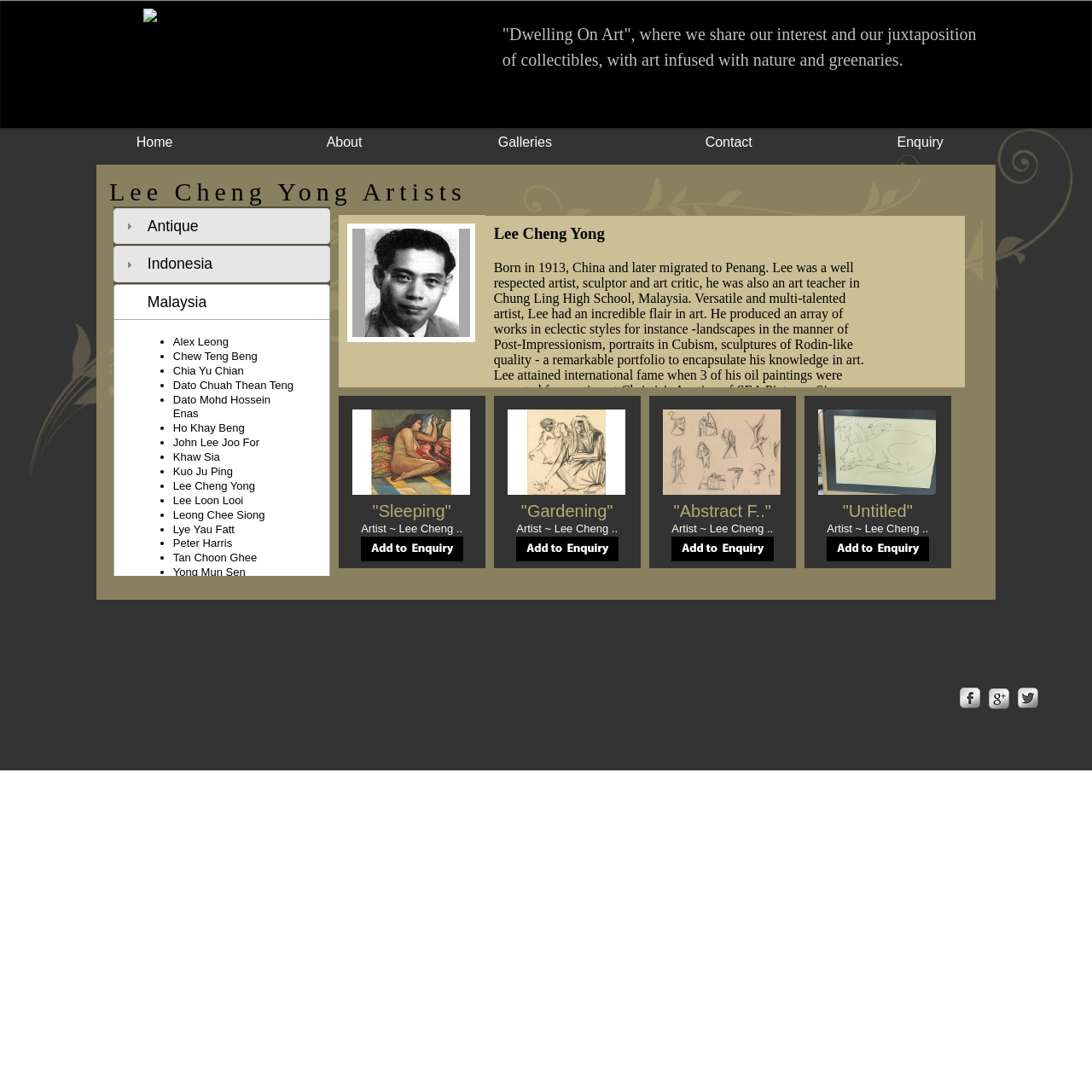How many tabs are there in the navigation menu?
Respond to the question with a single word or phrase according to the image.

5